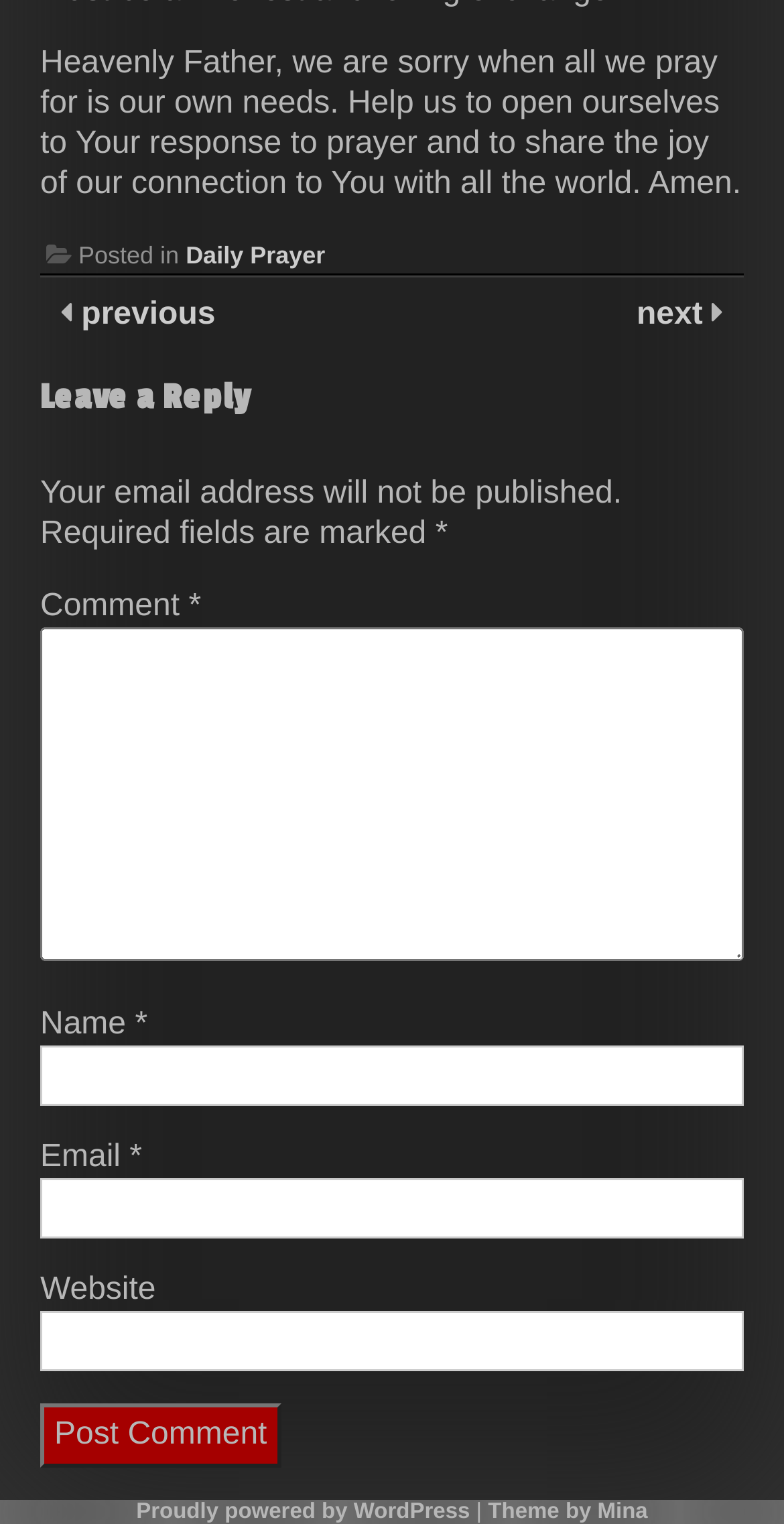Based on the image, give a detailed response to the question: How many fields are required to leave a reply?

The required fields can be identified by the asterisk symbol (*) next to the field names. There are three required fields: Comment, Name, and Email.